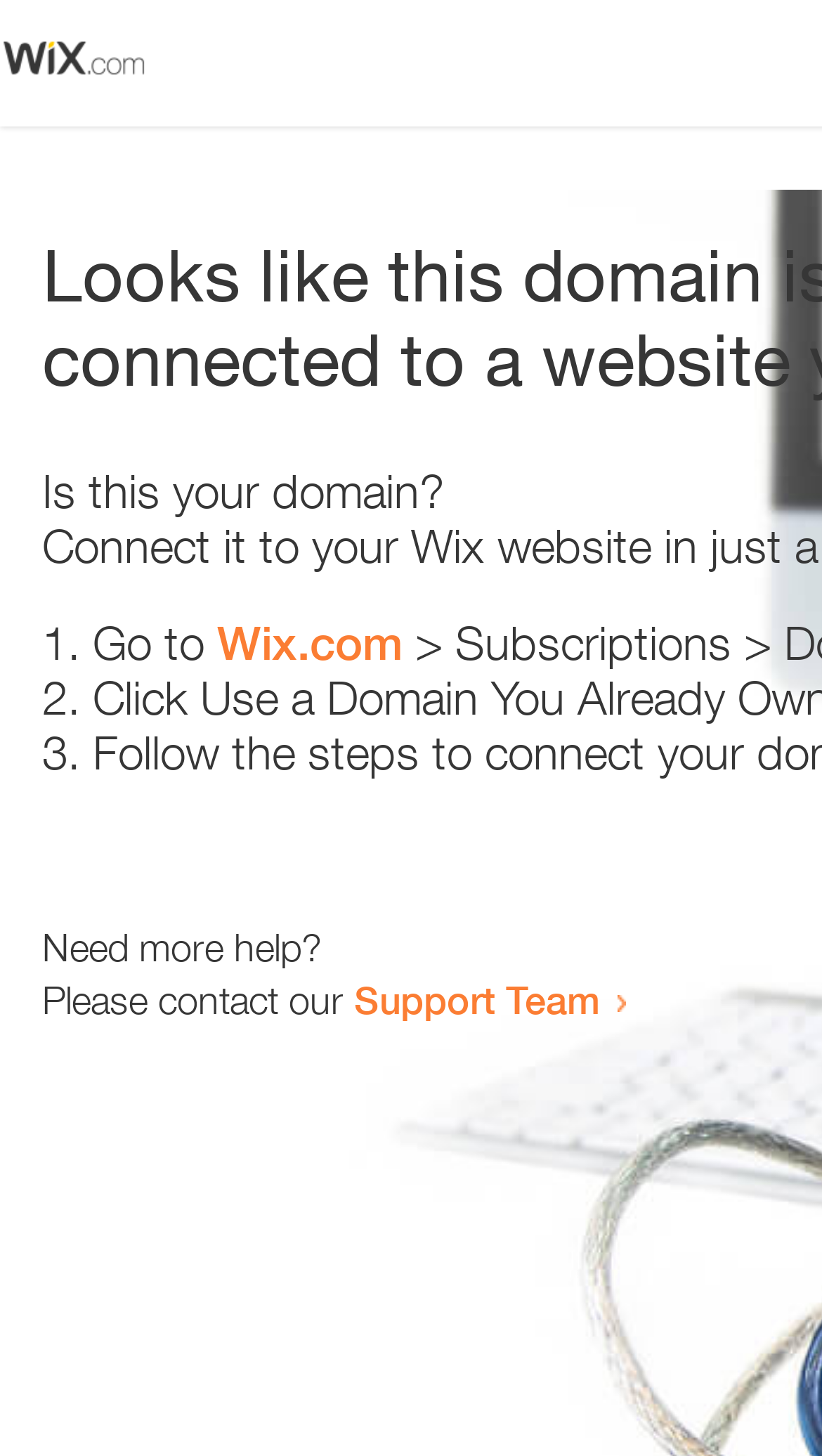Where can I get more help?
Answer the question in as much detail as possible.

The webpage provides a link to the 'Support Team' for users who need more help, indicating that this is the point of contact for further assistance.